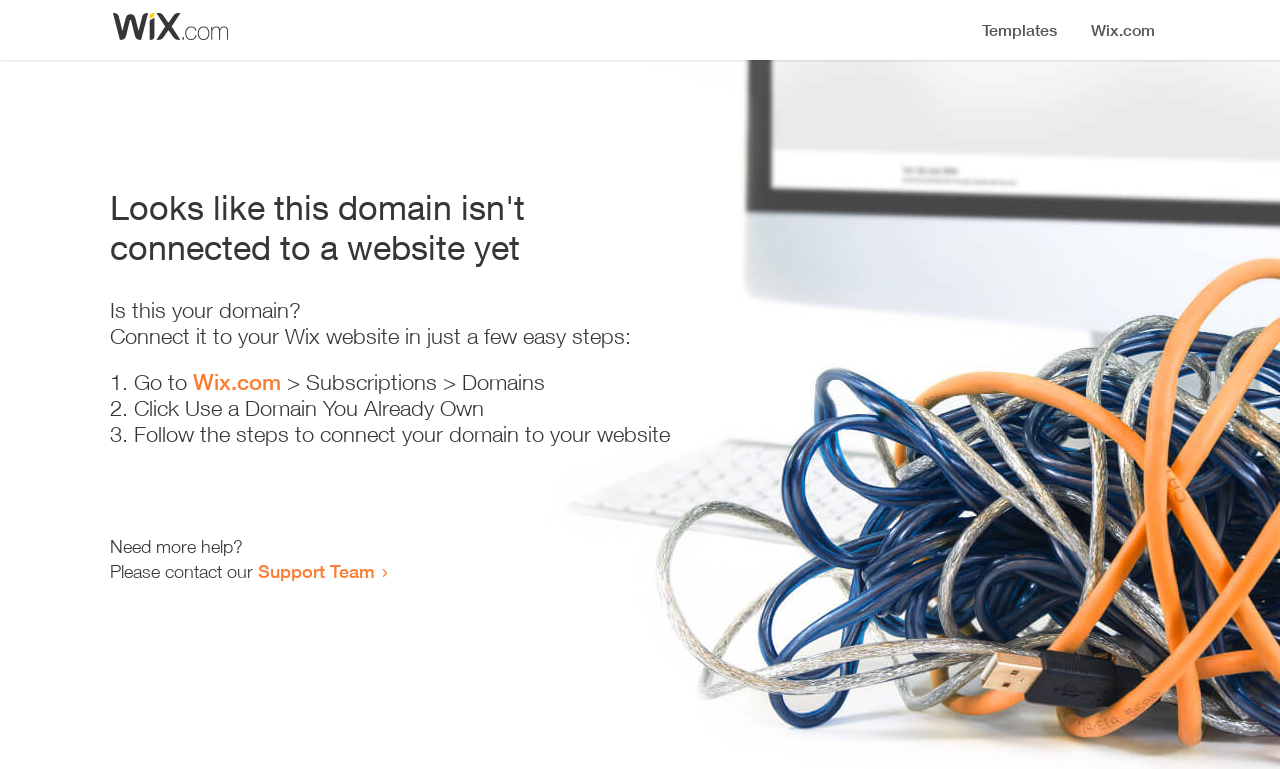Extract the primary headline from the webpage and present its text.

Looks like this domain isn't
connected to a website yet